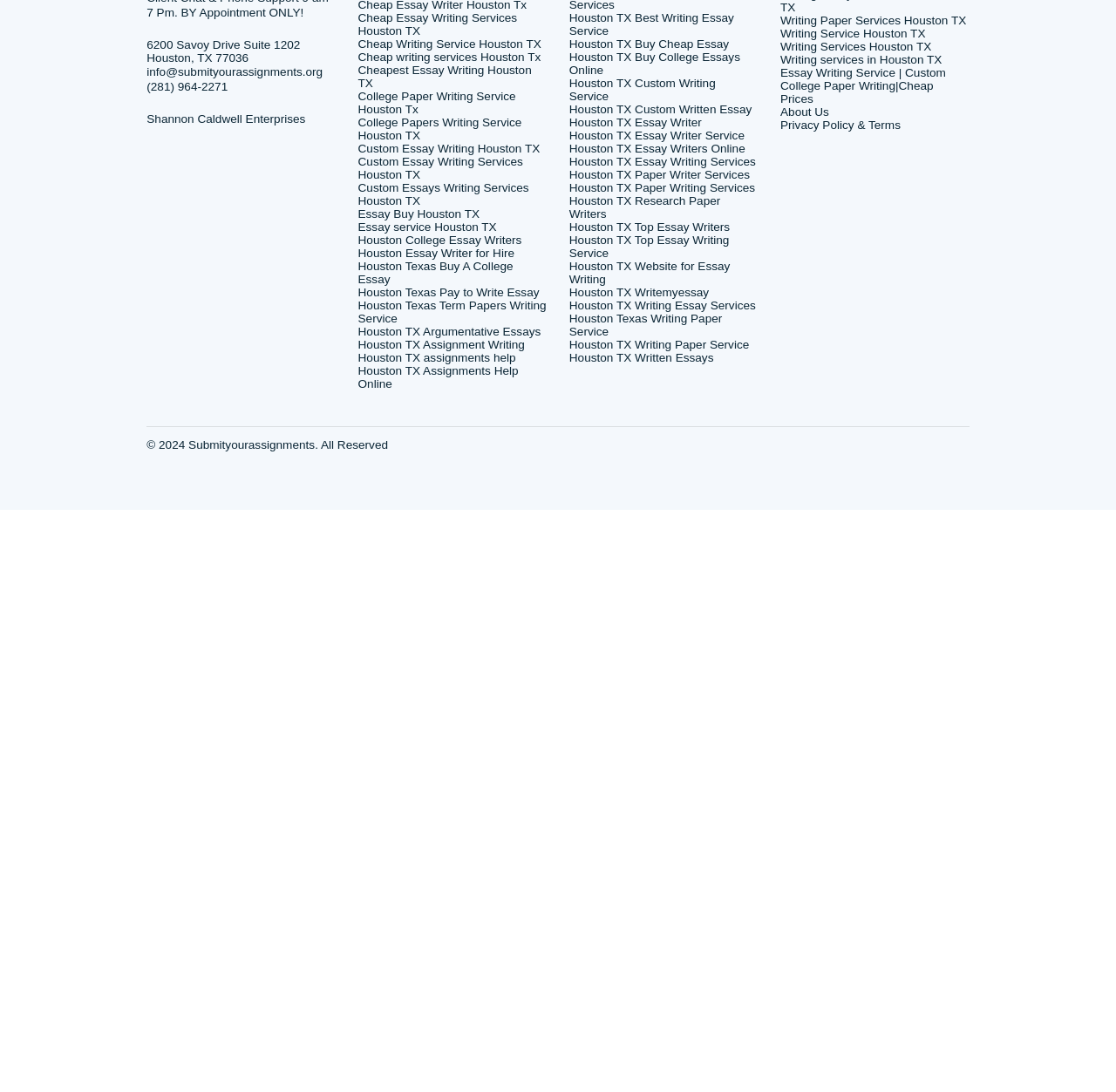Identify the coordinates of the bounding box for the element that must be clicked to accomplish the instruction: "Click 'Buy a Essay Houston TX'".

[0.377, 0.393, 0.577, 0.407]